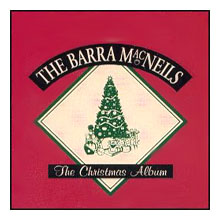Offer an in-depth caption for the image presented.

The image showcases the cover art for "The Christmas Album" by The Barra MacNeils. The design features a vibrant red background with a central diamond-shaped graphic that highlights a green Christmas tree adorned with festive decorations. Below the tree, various holiday-themed items are depicted, capturing the spirit of the season. At the top, the band's name, "THE BARRA MACNEILS," is prominently displayed in bold, black lettering, while the title "The Christmas Album" is elegantly presented on a black ribbon at the bottom, further enhancing the festive aesthetic. This album epitomizes holiday cheer and musical celebration, making it a perfect addition to any Christmas collection.